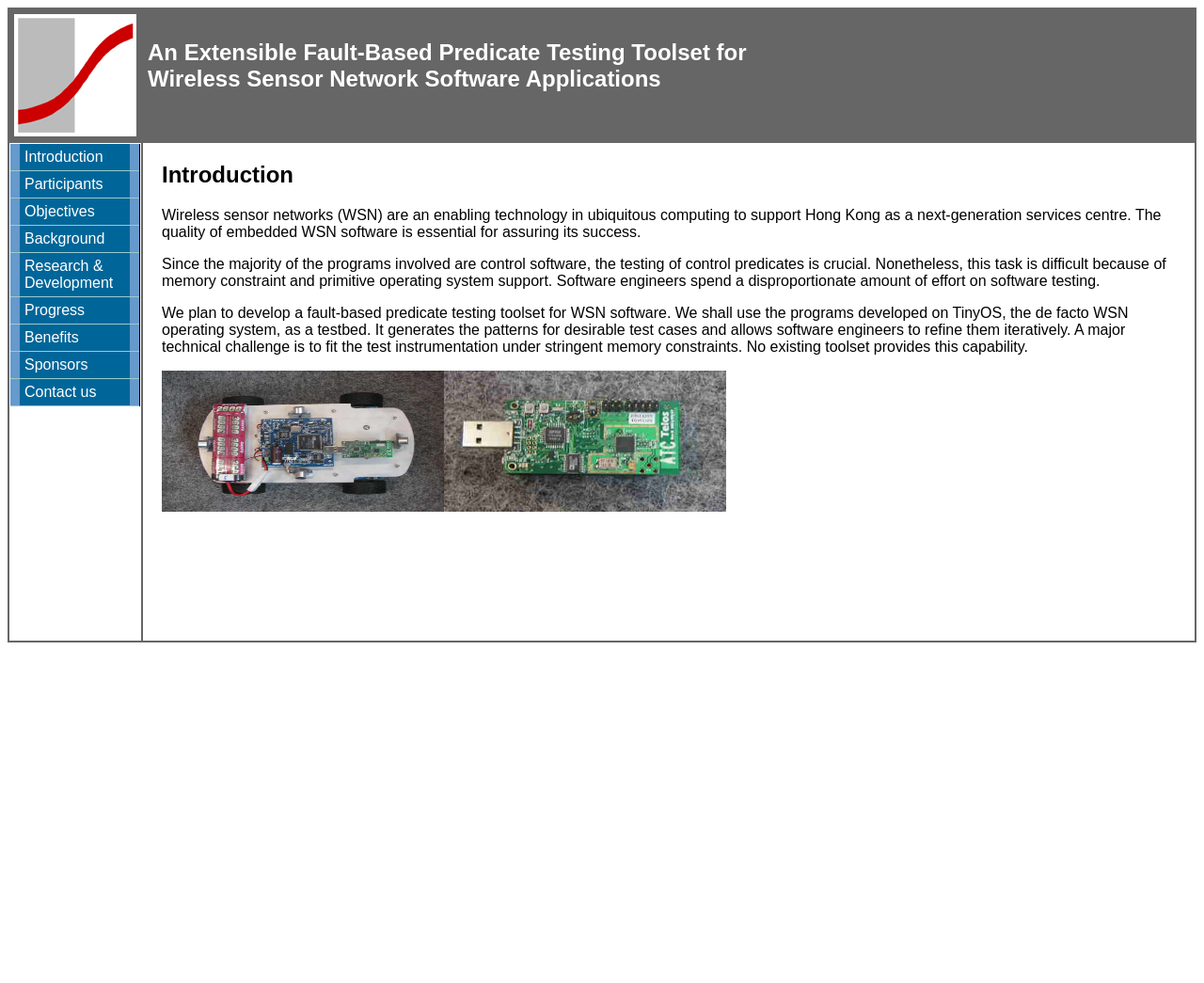Please specify the bounding box coordinates for the clickable region that will help you carry out the instruction: "Read the text about Wireless sensor networks".

[0.119, 0.145, 0.992, 0.652]